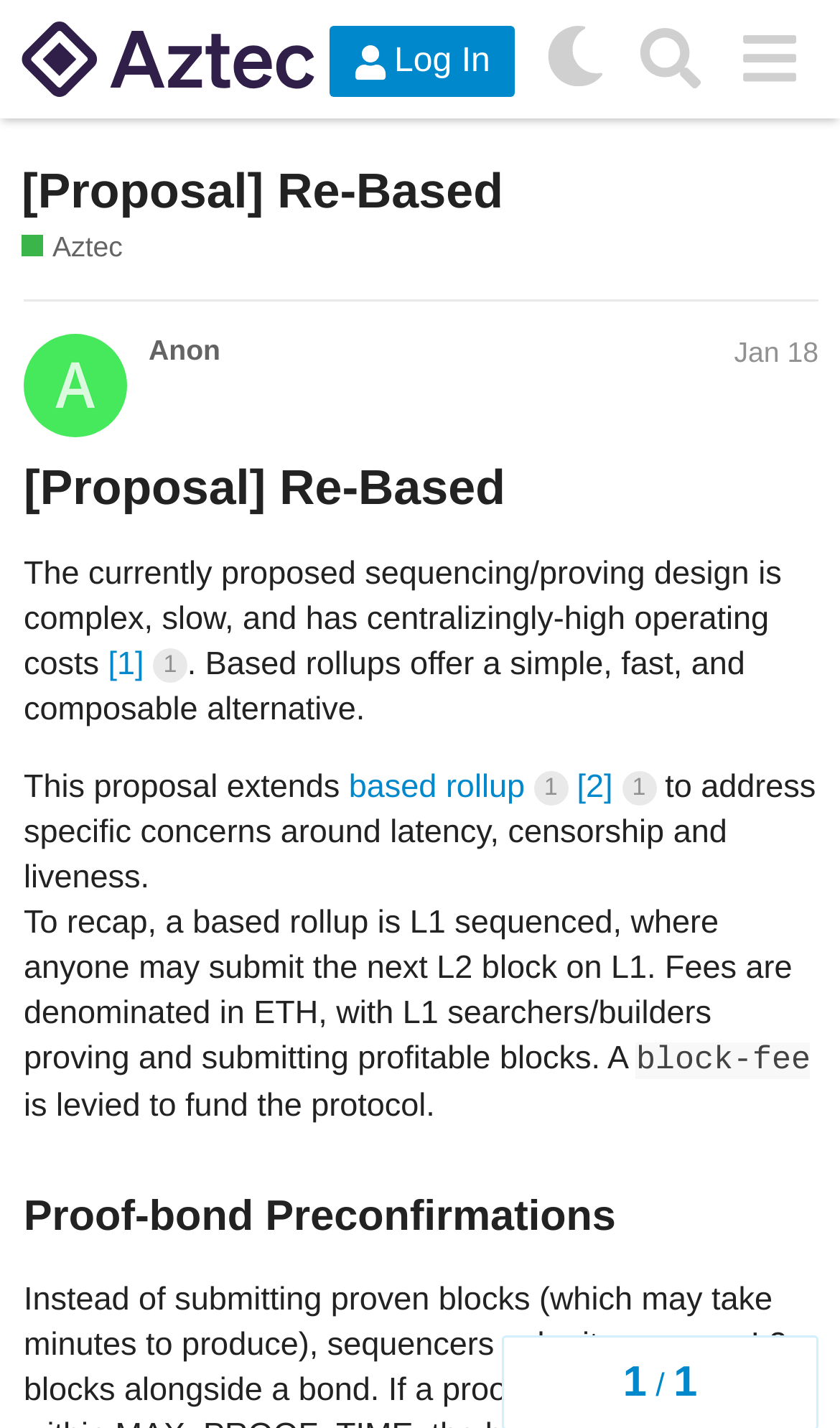Please provide the bounding box coordinates for the UI element as described: "based rollup 1". The coordinates must be four floats between 0 and 1, represented as [left, top, right, bottom].

[0.415, 0.538, 0.676, 0.564]